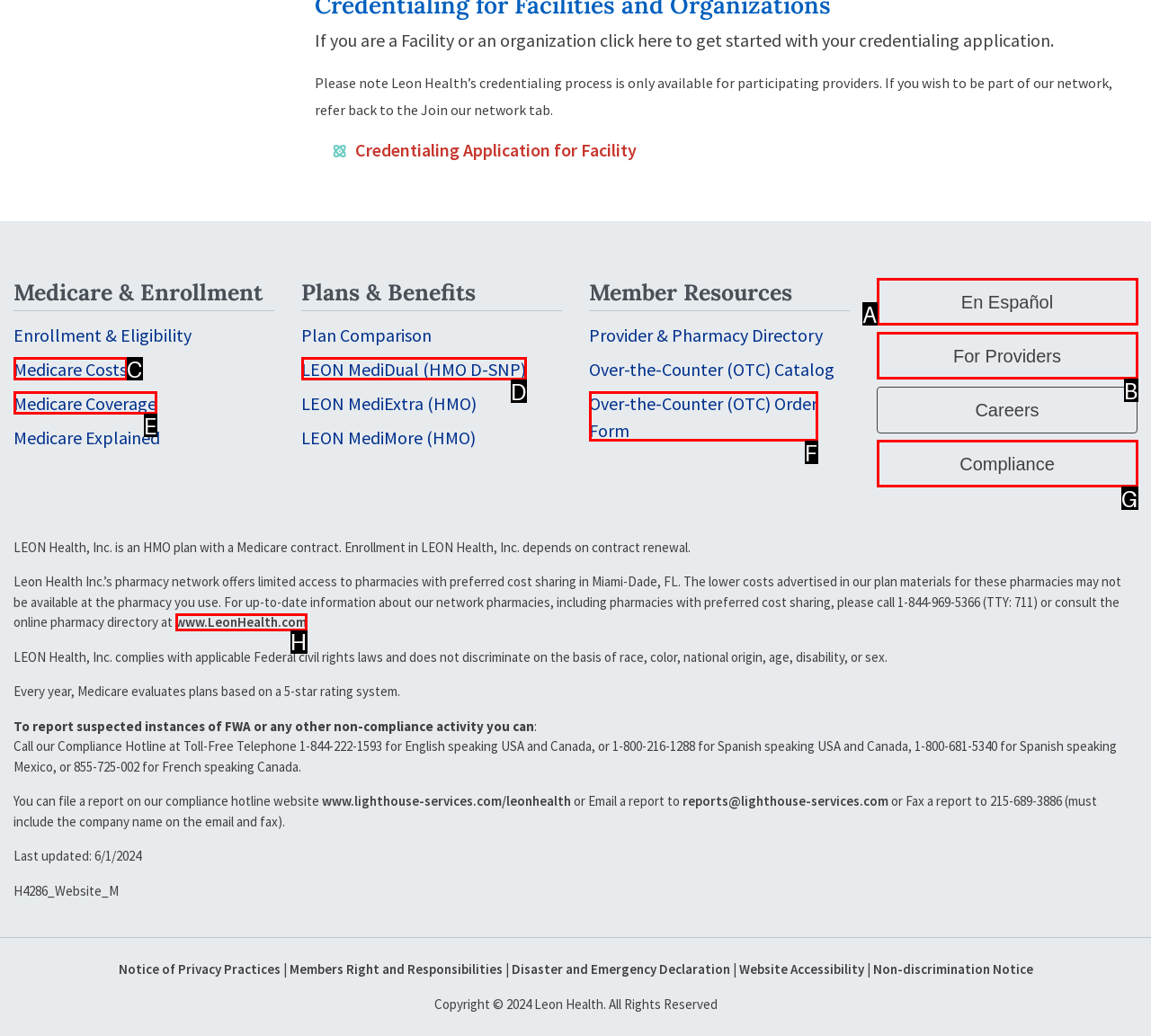Determine which HTML element corresponds to the description: Medicare Coverage. Provide the letter of the correct option.

E